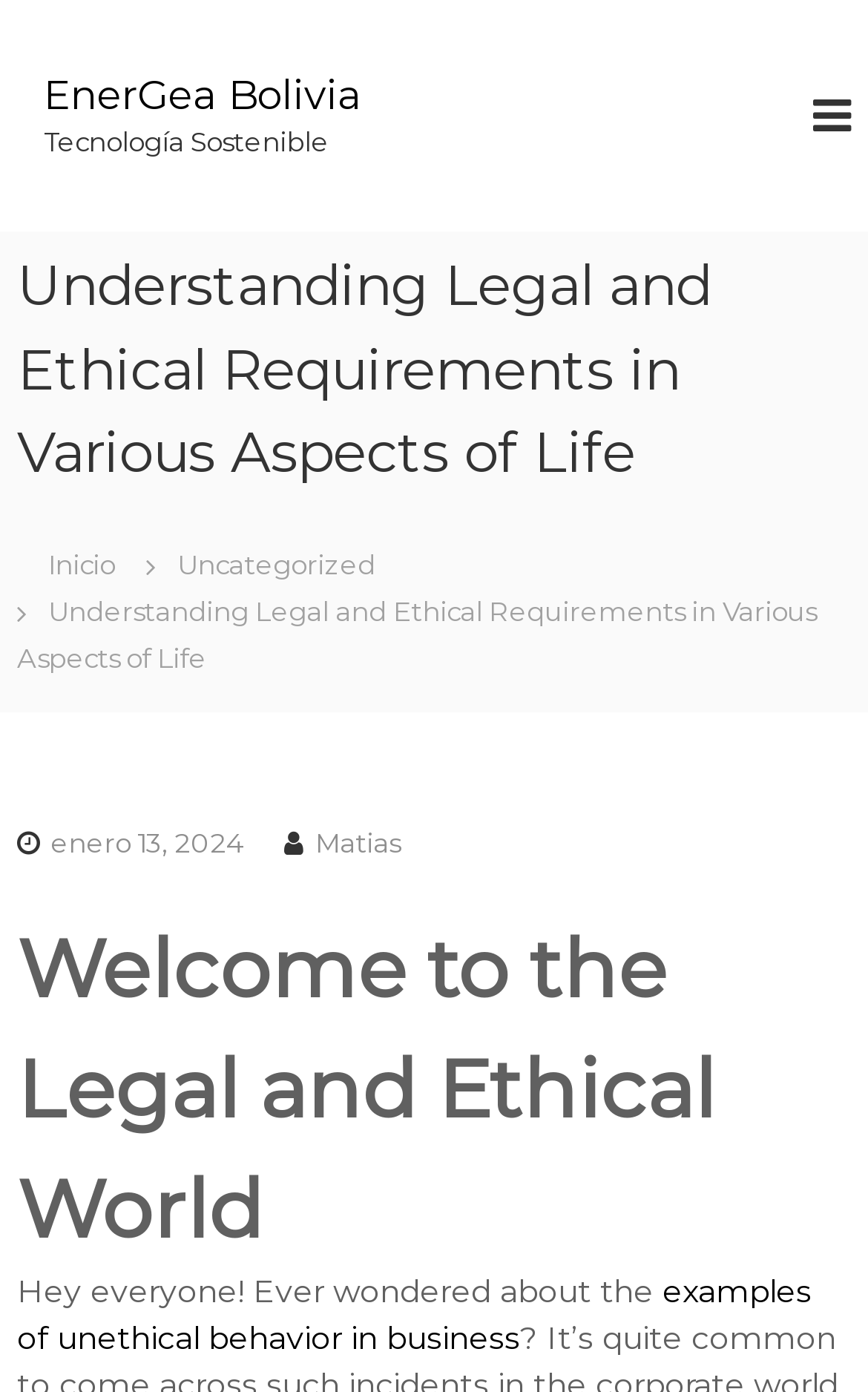Please answer the following question using a single word or phrase: 
What is the date of the latest article?

enero 13, 2024